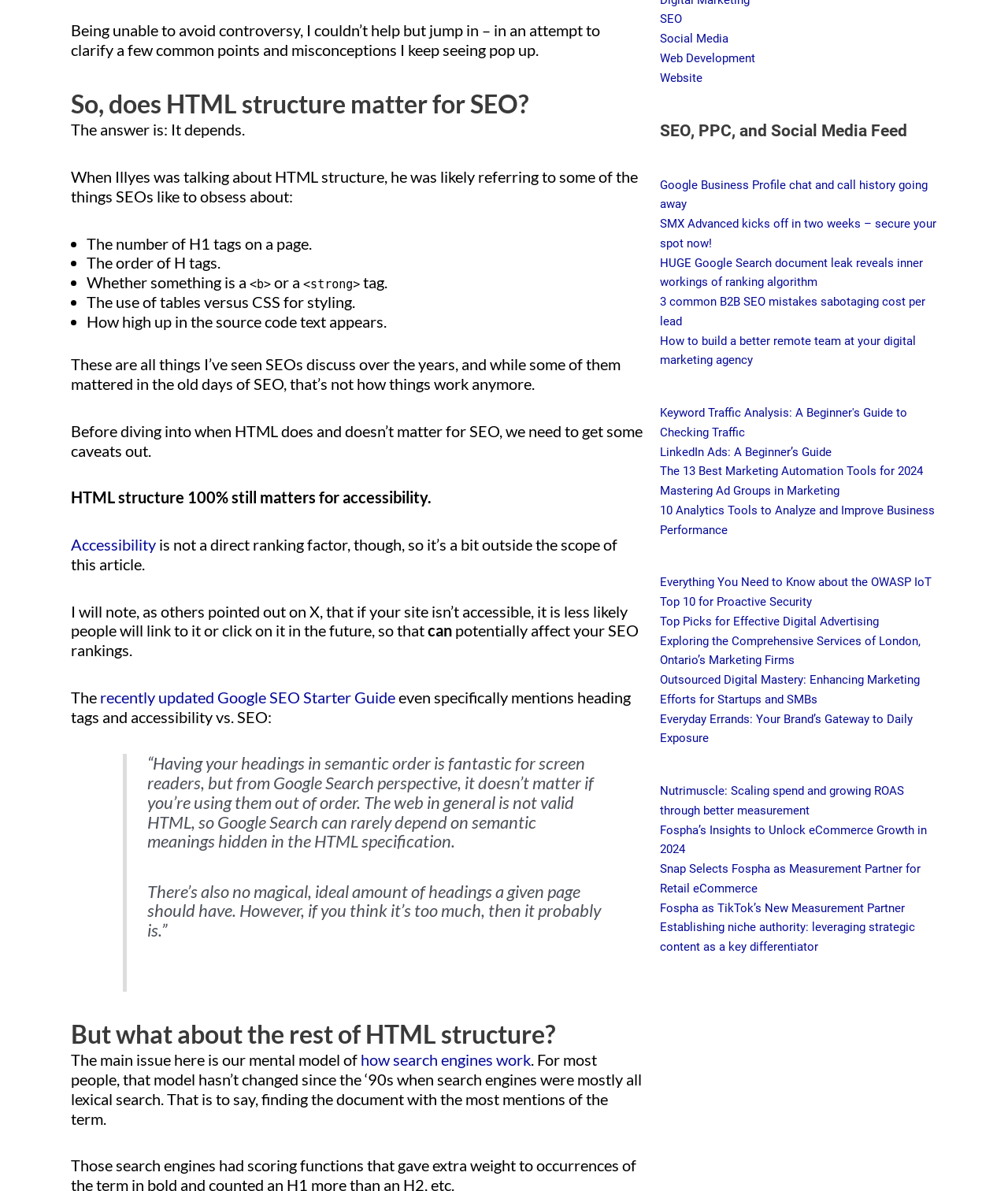Locate the UI element described by Mastering Ad Groups in Marketing and provide its bounding box coordinates. Use the format (top-left x, top-left y, bottom-right x, bottom-right y) with all values as floating point numbers between 0 and 1.

[0.655, 0.406, 0.833, 0.418]